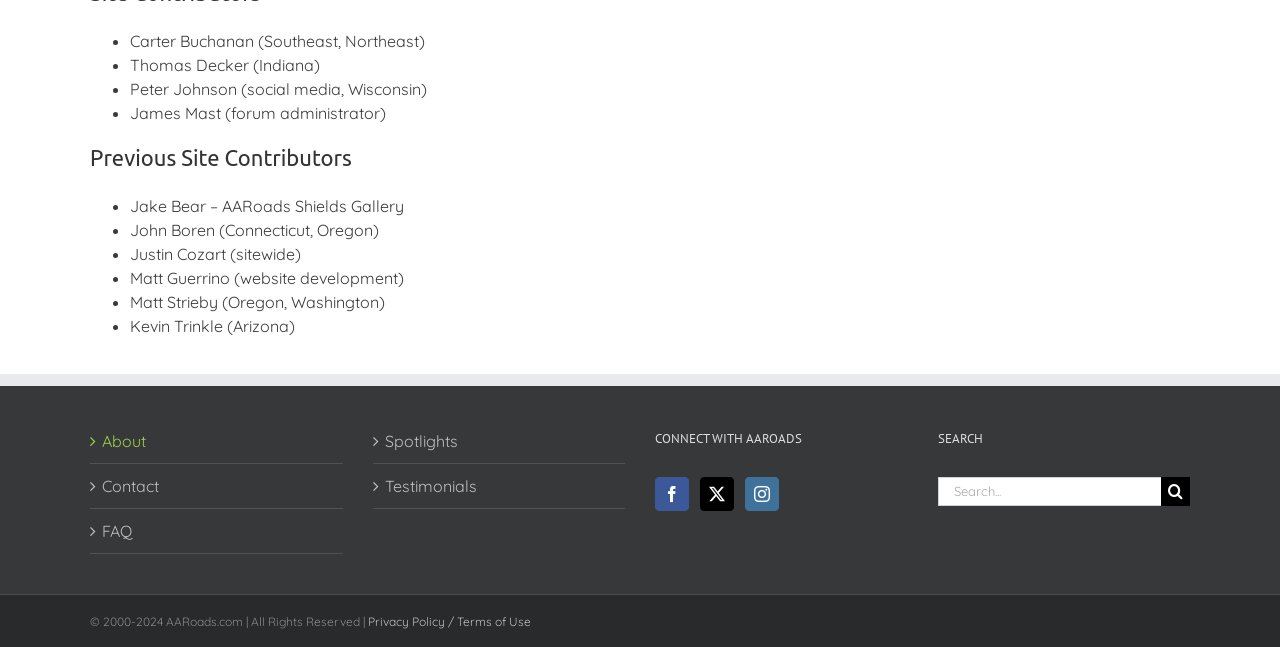Locate the bounding box coordinates of the element's region that should be clicked to carry out the following instruction: "Search for something". The coordinates need to be four float numbers between 0 and 1, i.e., [left, top, right, bottom].

[0.732, 0.736, 0.907, 0.781]